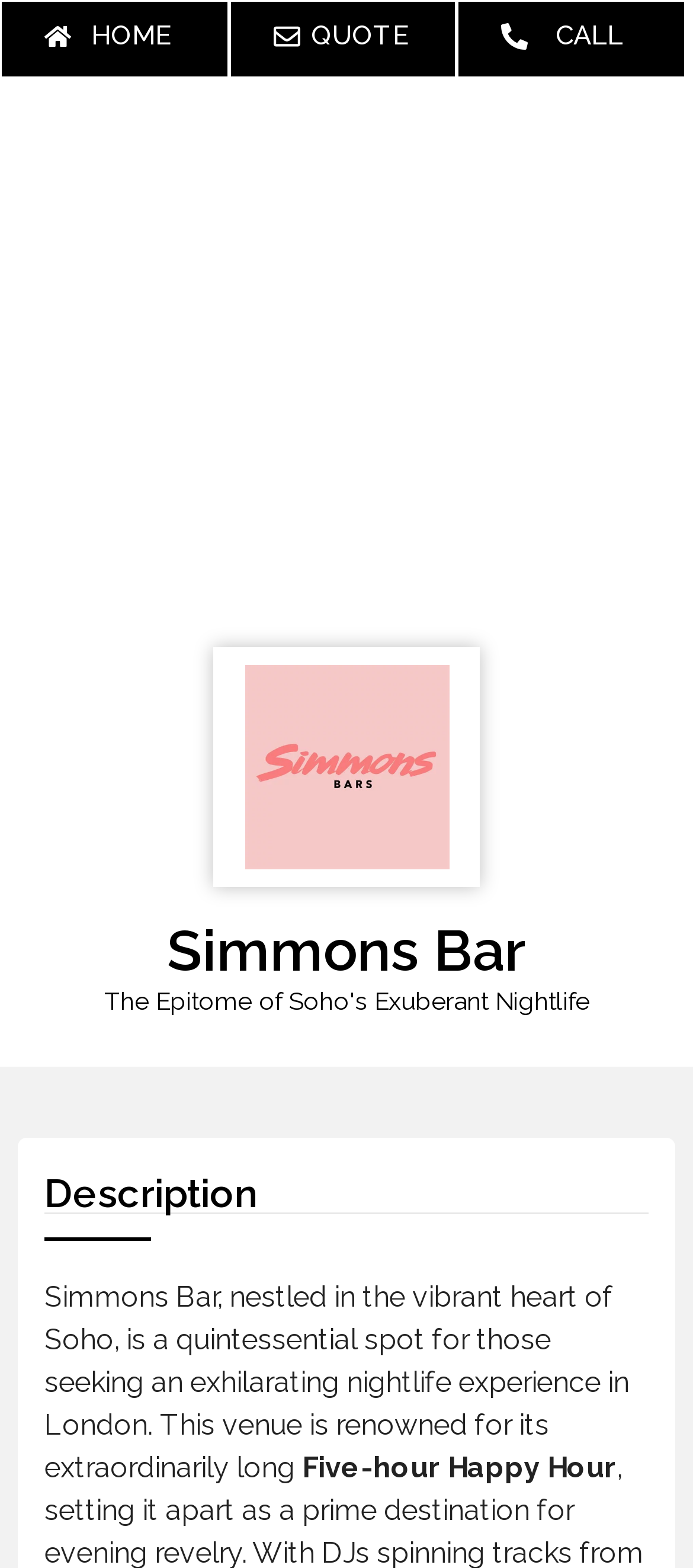Please provide the bounding box coordinate of the region that matches the element description: Call. Coordinates should be in the format (top-left x, top-left y, bottom-right x, bottom-right y) and all values should be between 0 and 1.

[0.66, 0.0, 0.99, 0.05]